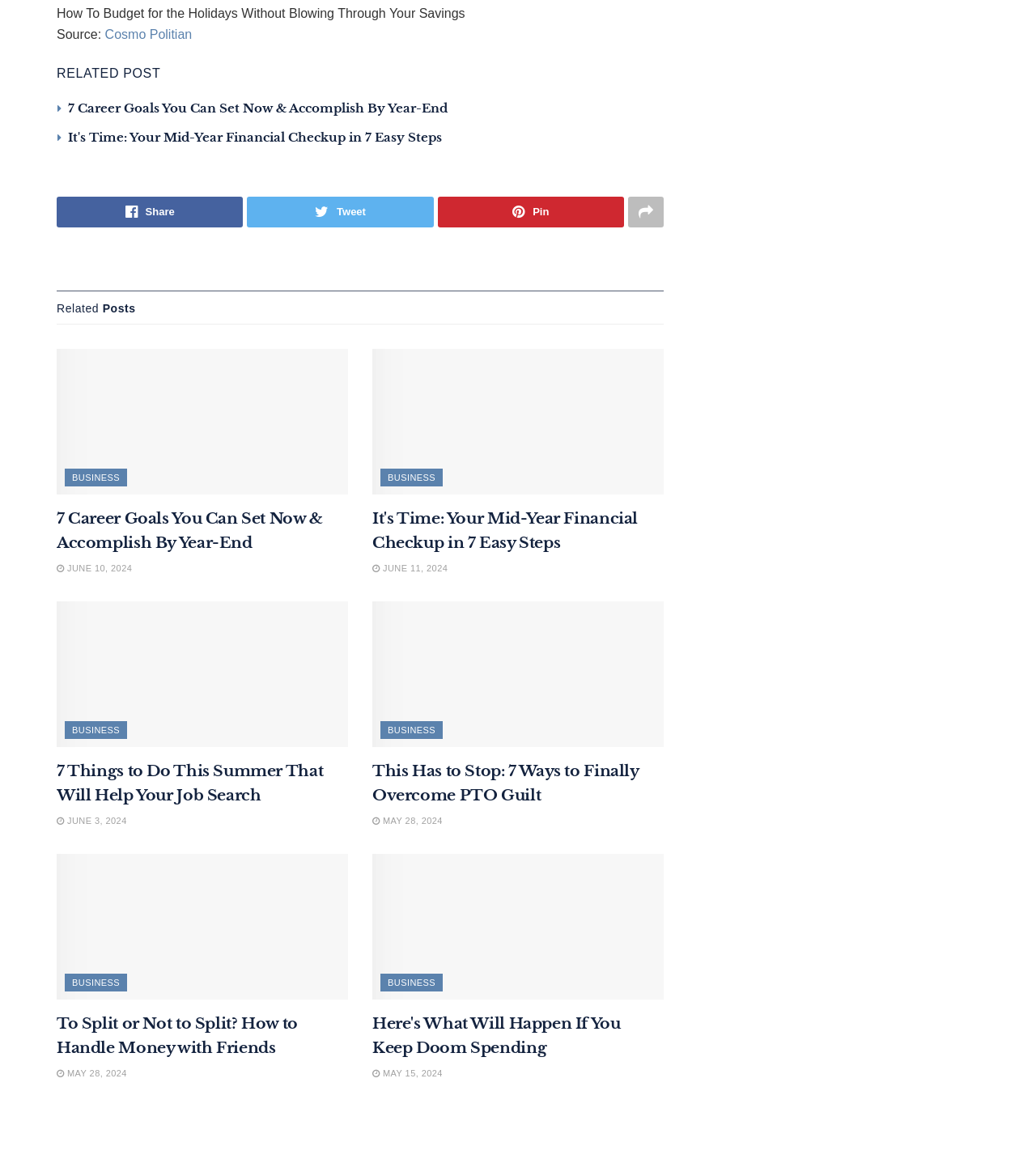What is the source of the article?
From the details in the image, provide a complete and detailed answer to the question.

The source of the article is obtained by looking at the link element with ID 516, which has the text 'Cosmo Politian'.